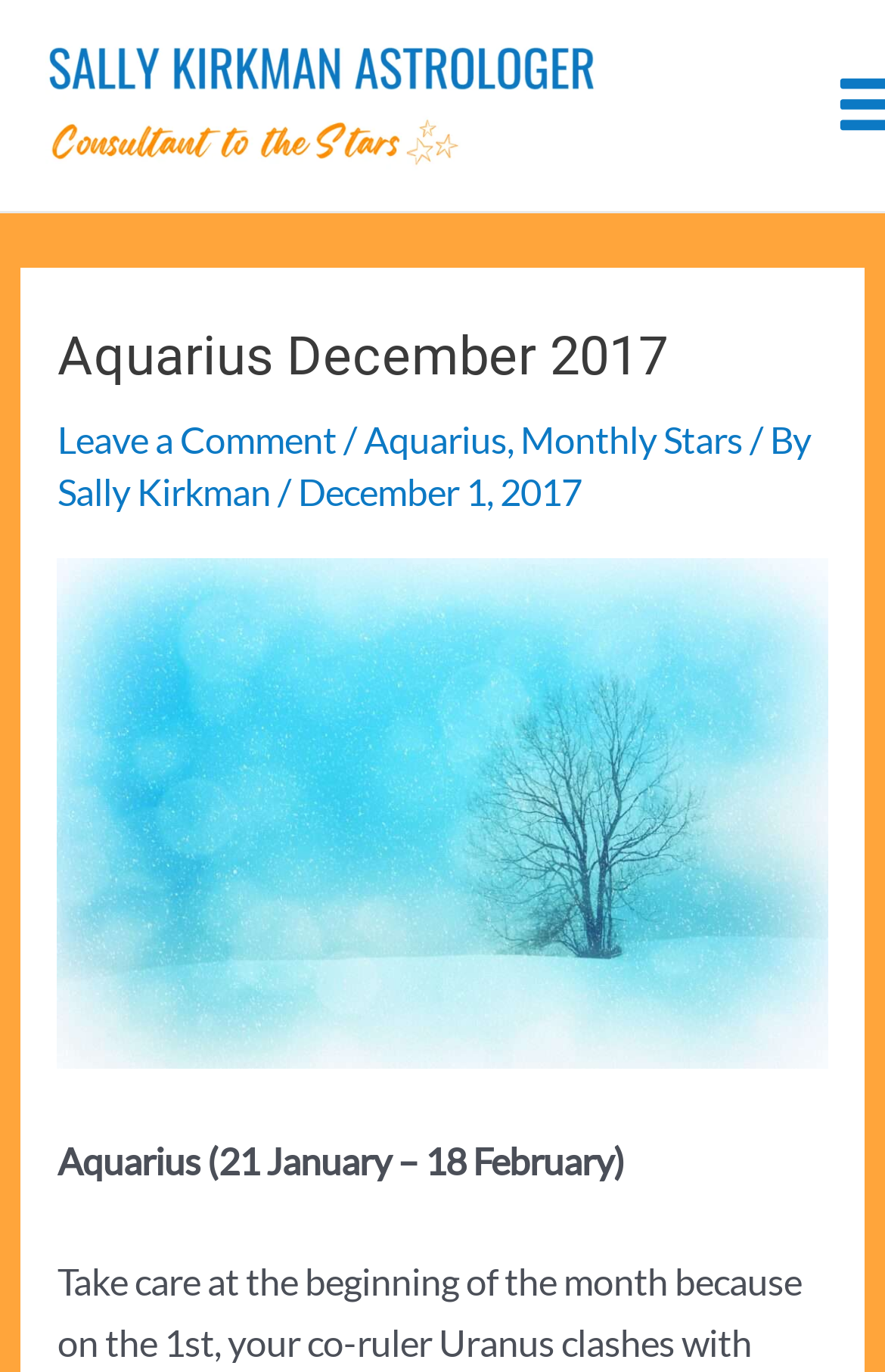Answer this question using a single word or a brief phrase:
What season is being referred to in the article?

Winter